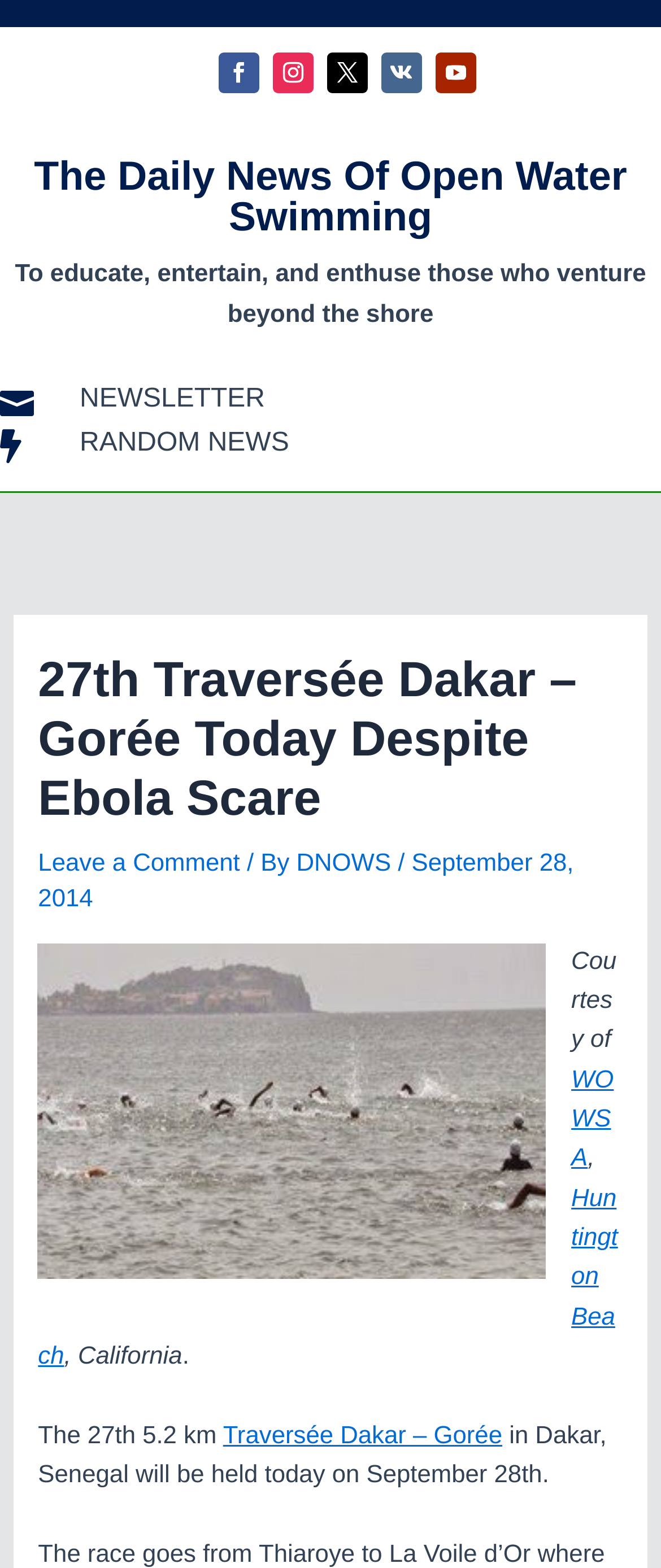Generate an in-depth caption that captures all aspects of the webpage.

The webpage is about open water swimming news, specifically the 27th Traversée Dakar – Gorée event. At the top, there are five social media links represented by icons, followed by a heading that reads "The Daily News Of Open Water Swimming". Below this, there is a static text that describes the purpose of the website, which is to educate, entertain, and enthuse those who venture beyond the shore.

On the left side, there are two layout tables with headings "NEWSLETTER" and "RANDOM NEWS", respectively. The main content of the webpage is a news article about the 27th Traversée Dakar – Gorée event, which is held today despite the Ebola scare. The article has a heading, followed by a link to leave a comment, and information about the author and date of publication.

The article itself is divided into paragraphs, with the first paragraph describing the event. Below this, there is an image related to the event, credited to WOWSA. The rest of the article provides more details about the event, including its location and distance.

There are several links throughout the article, including links to related websites and locations. Overall, the webpage is focused on providing news and information about open water swimming events.